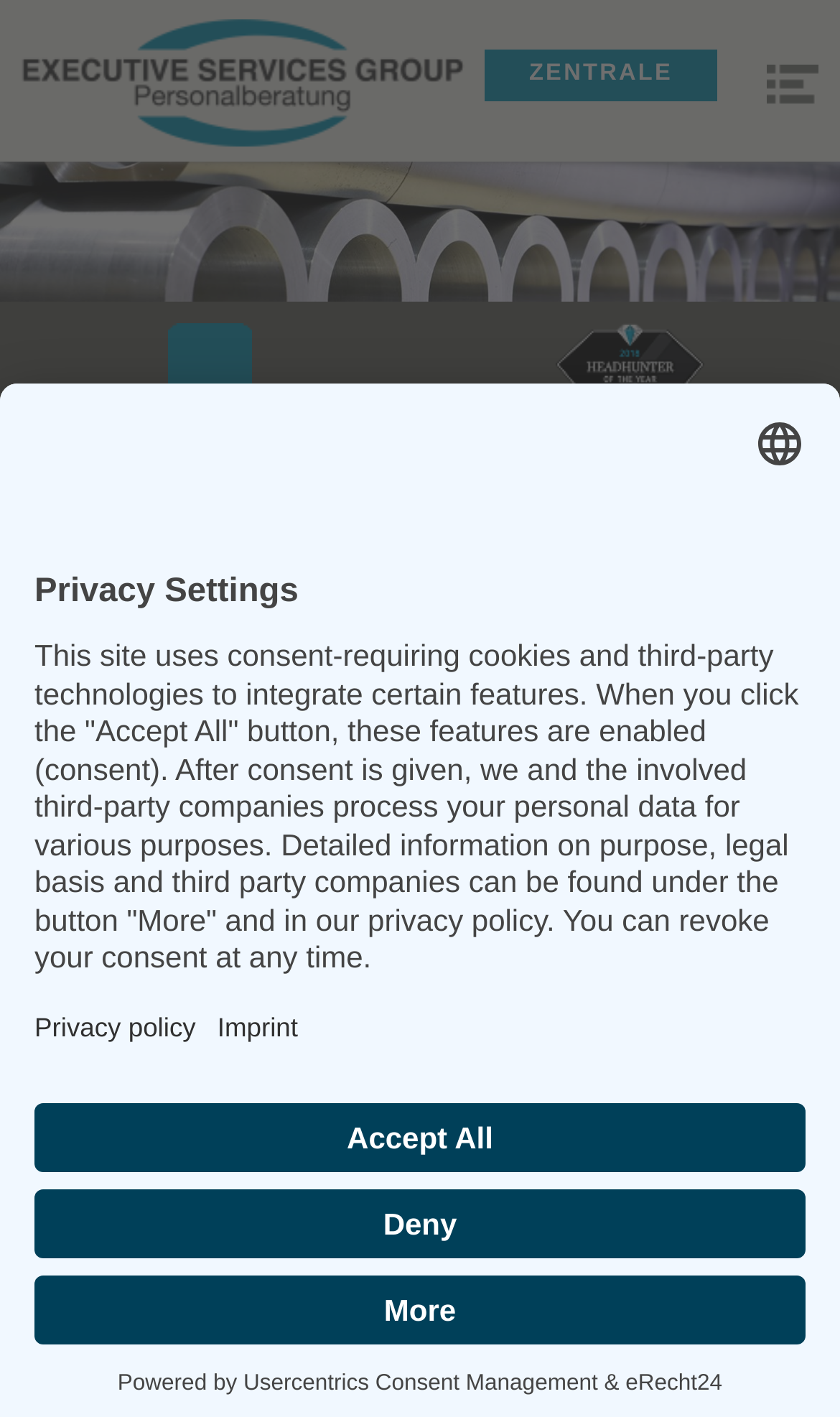Provide the bounding box coordinates for the UI element described in this sentence: "title="EXECUTIVE SERVICES GROUP"". The coordinates should be four float values between 0 and 1, i.e., [left, top, right, bottom].

[0.015, 0.0, 0.559, 0.114]